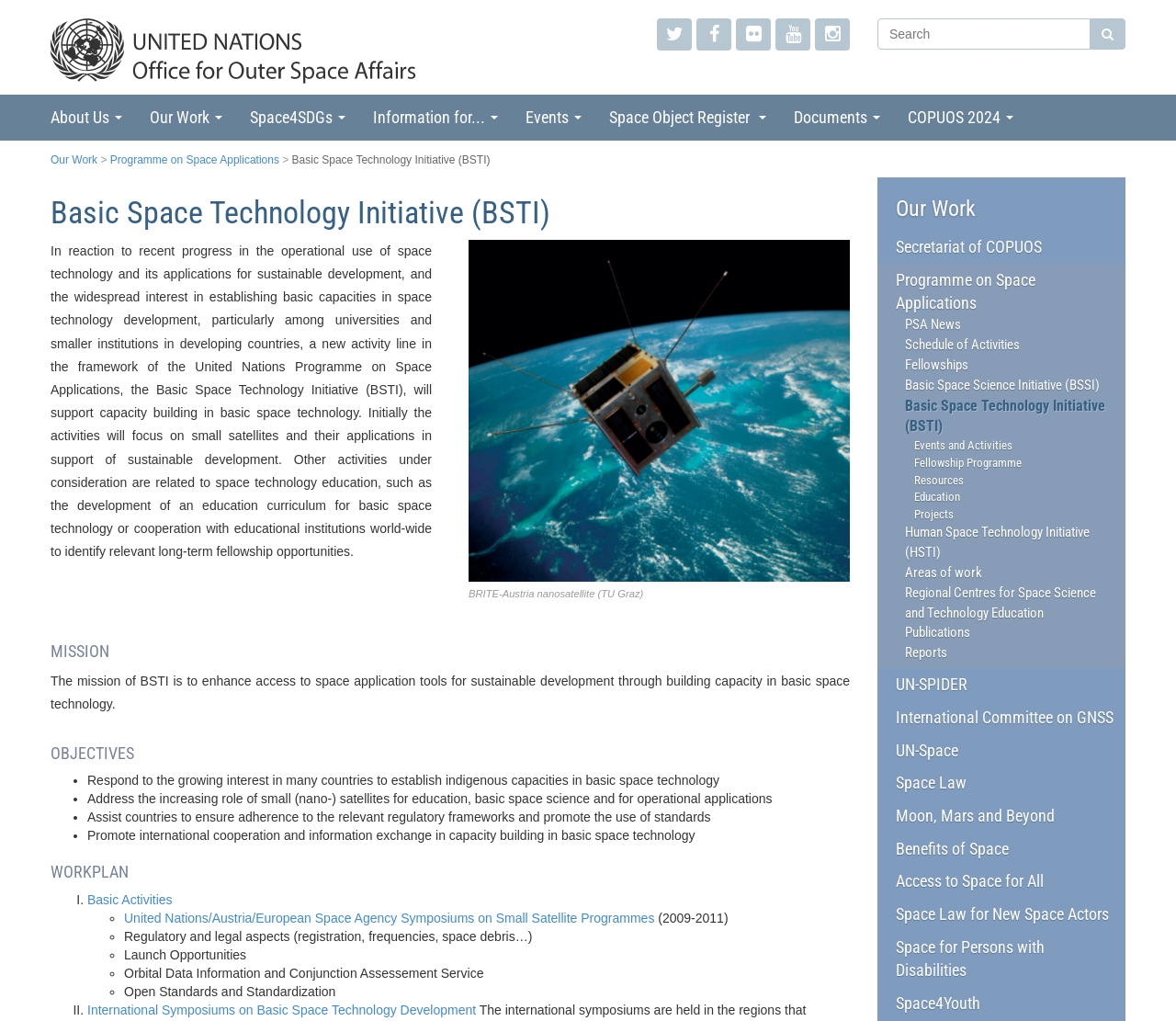Please determine the bounding box coordinates, formatted as (top-left x, top-left y, bottom-right x, bottom-right y), with all values as floating point numbers between 0 and 1. Identify the bounding box of the region described as: Secretariat of COPUOS

[0.762, 0.23, 0.957, 0.254]